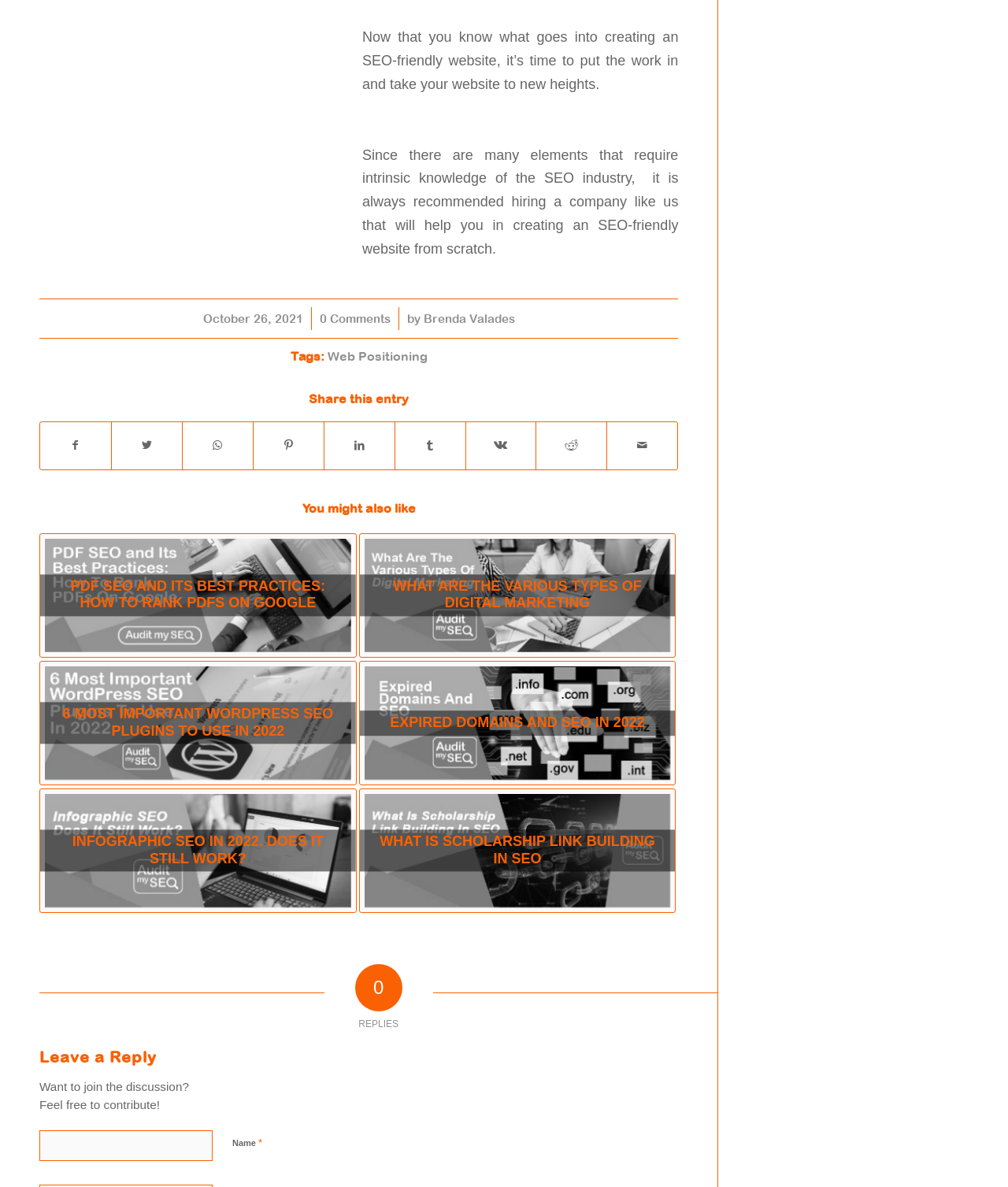Identify the bounding box for the UI element that is described as follows: "Share on Facebook".

[0.04, 0.356, 0.11, 0.396]